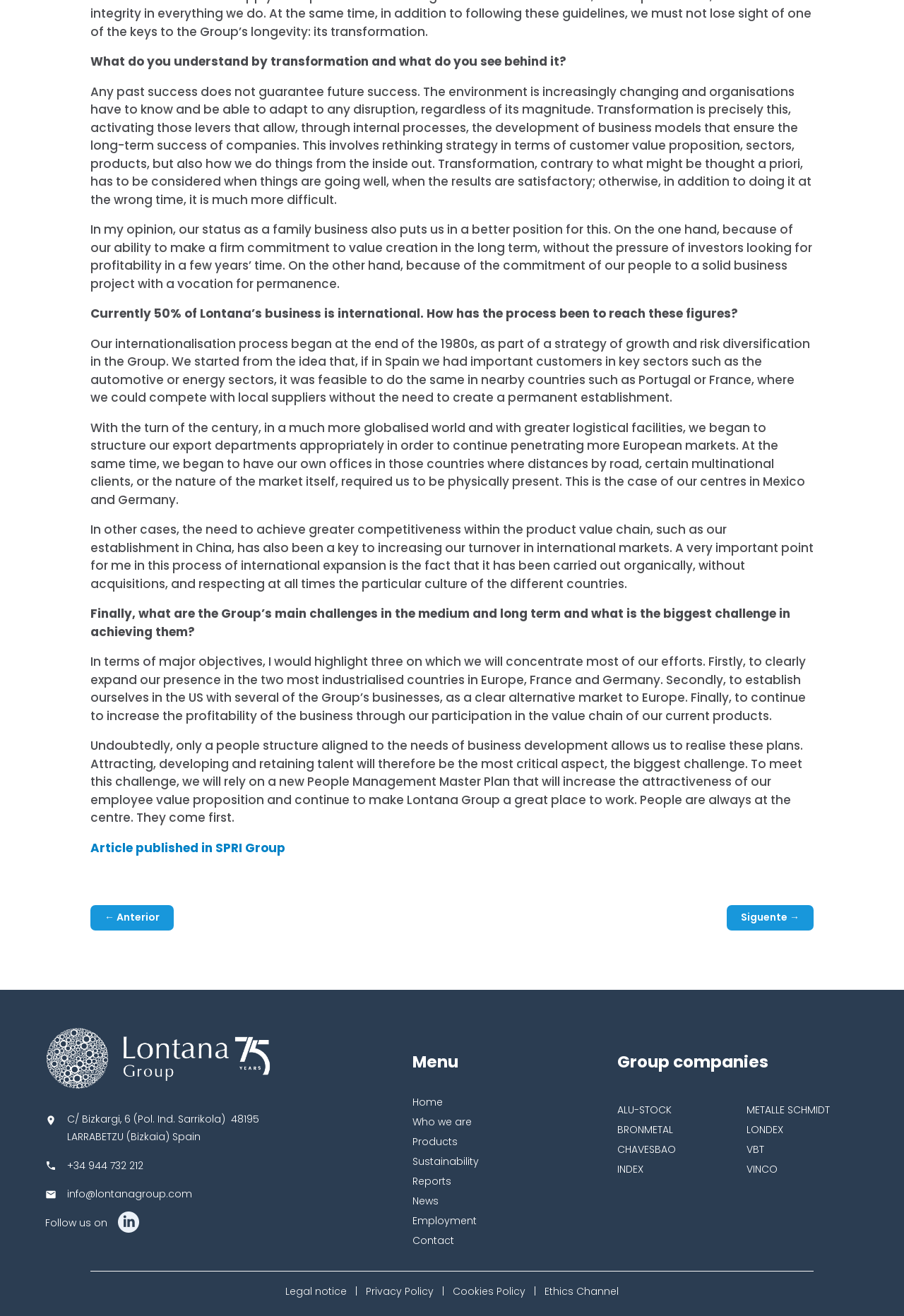Provide the bounding box coordinates for the UI element that is described by this text: "Article published in SPRI Group". The coordinates should be in the form of four float numbers between 0 and 1: [left, top, right, bottom].

[0.1, 0.638, 0.316, 0.65]